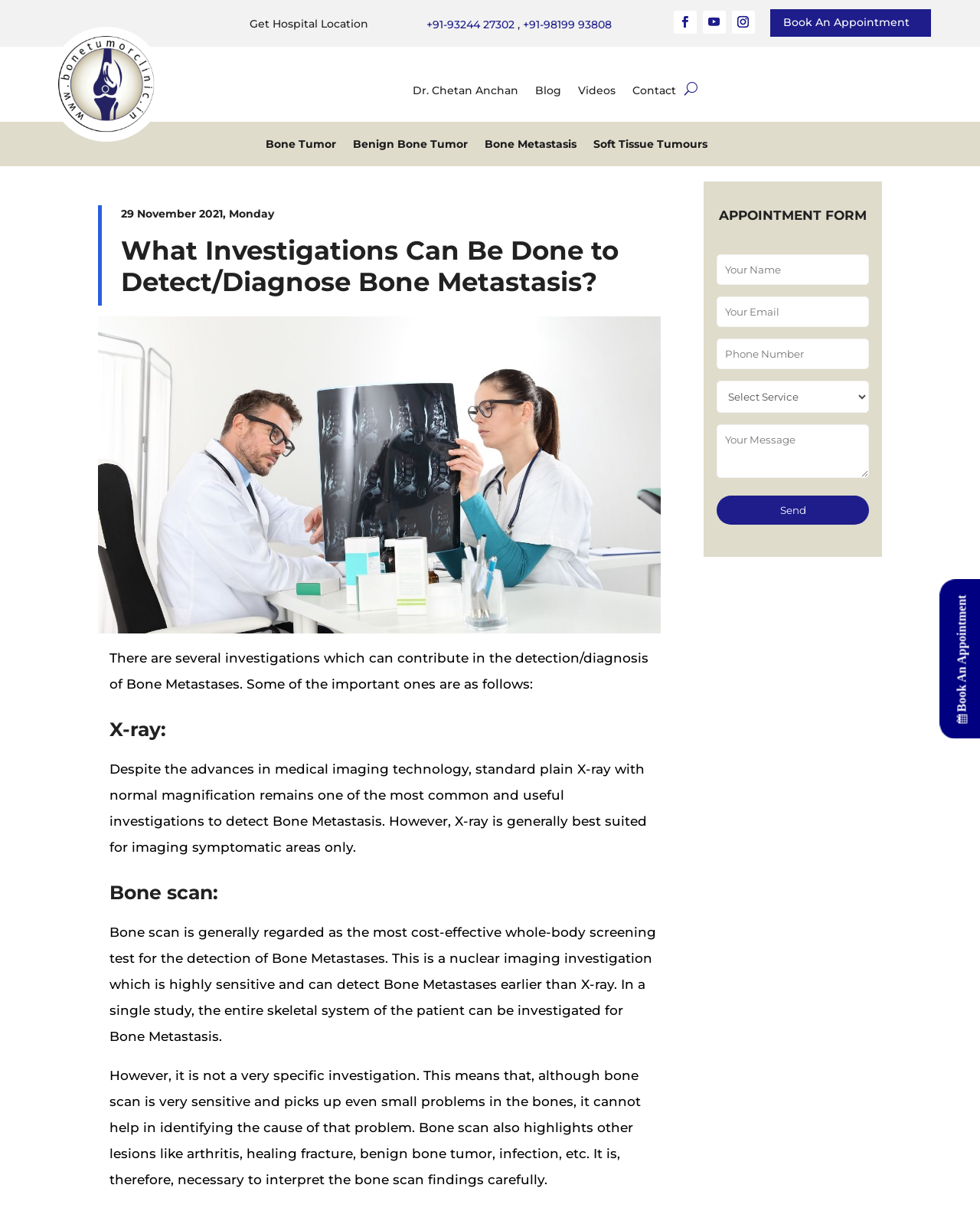Could you locate the bounding box coordinates for the section that should be clicked to accomplish this task: "Call the phone number +91-93244 27302".

[0.435, 0.015, 0.525, 0.026]